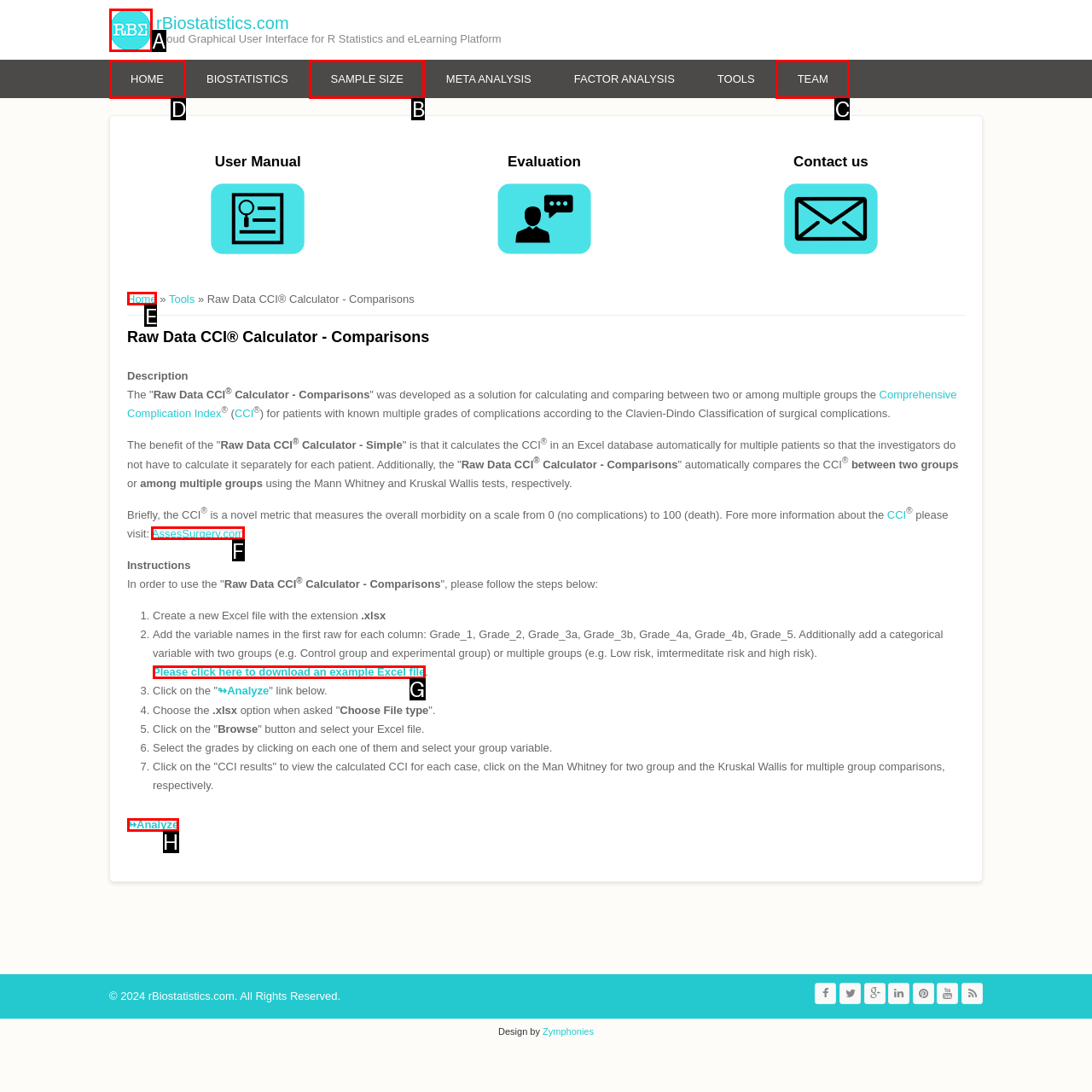Find the appropriate UI element to complete the task: Click on the 'HOME' link. Indicate your choice by providing the letter of the element.

D